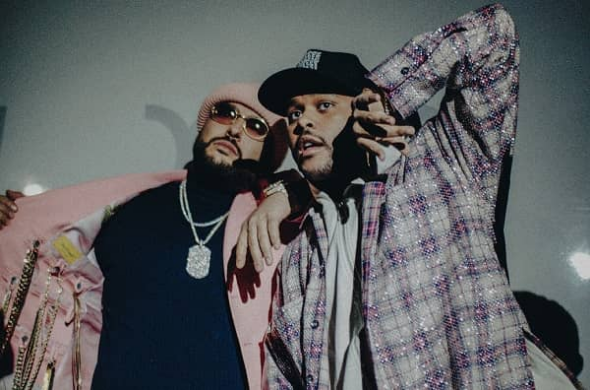Describe all the elements in the image with great detail.

In the image, we see Belly and The Weeknd posing together, exuding a sense of camaraderie and style. Belly stands to the left, showcasing a bold fashion statement with a light pink coat and distinct accessories, such as oversized sunglasses and a lavish chain around his neck. The Weeknd, on the right, sports a plaid shirt over a darker ensemble, accentuated by a cap that adds to his signature look. Their expressions convey a mixture of confidence and celebration, reflecting their successful collaboration and shared journey in the music industry. This moment encapsulates the essence of friendship and artistic triumph as they embrace each other against a subtly lit backdrop. The source of this image is Billboard, highlighting the cultural significance of their partnership.